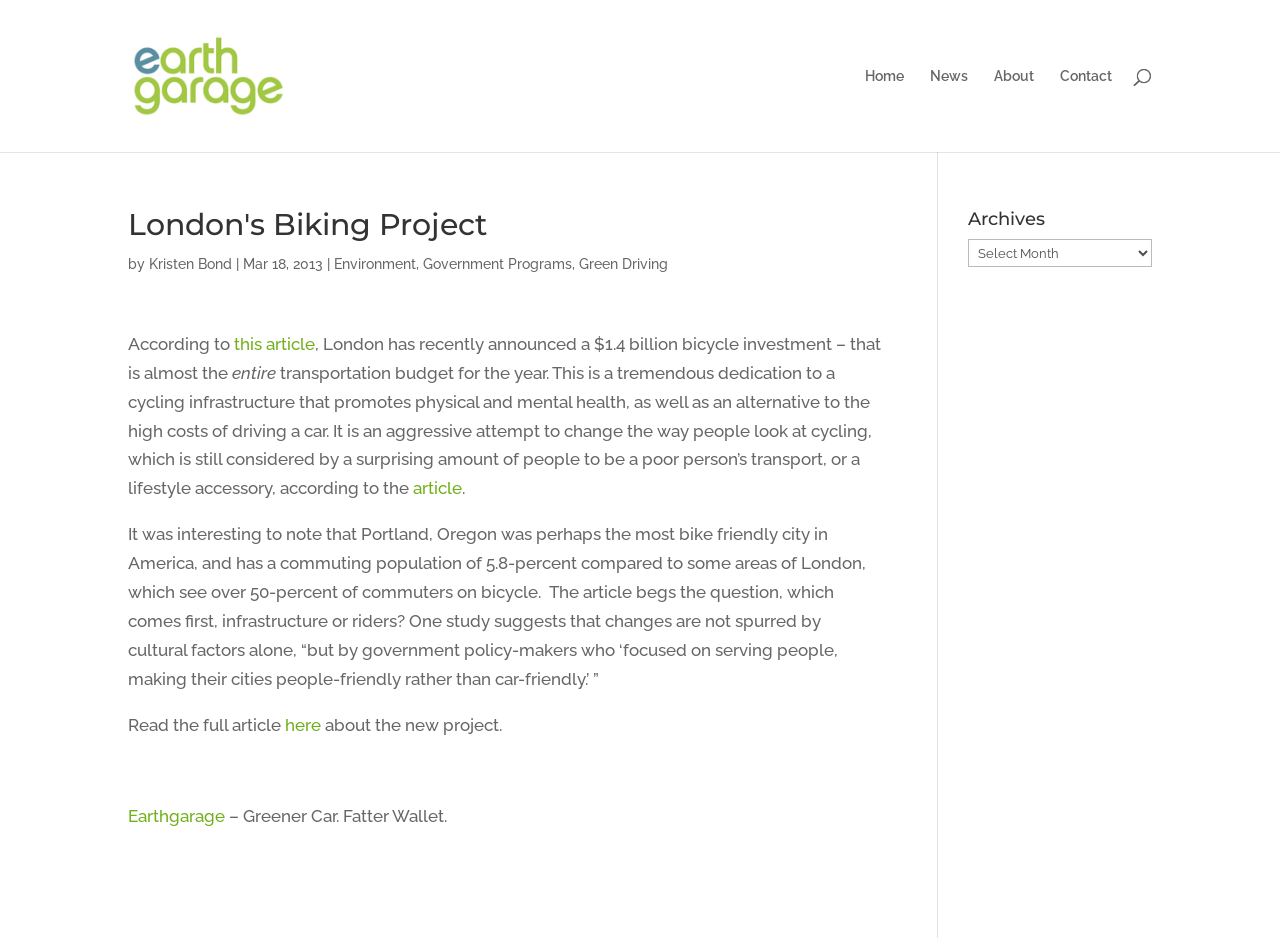Provide a one-word or brief phrase answer to the question:
What is the name of the author of the article?

Kristen Bond